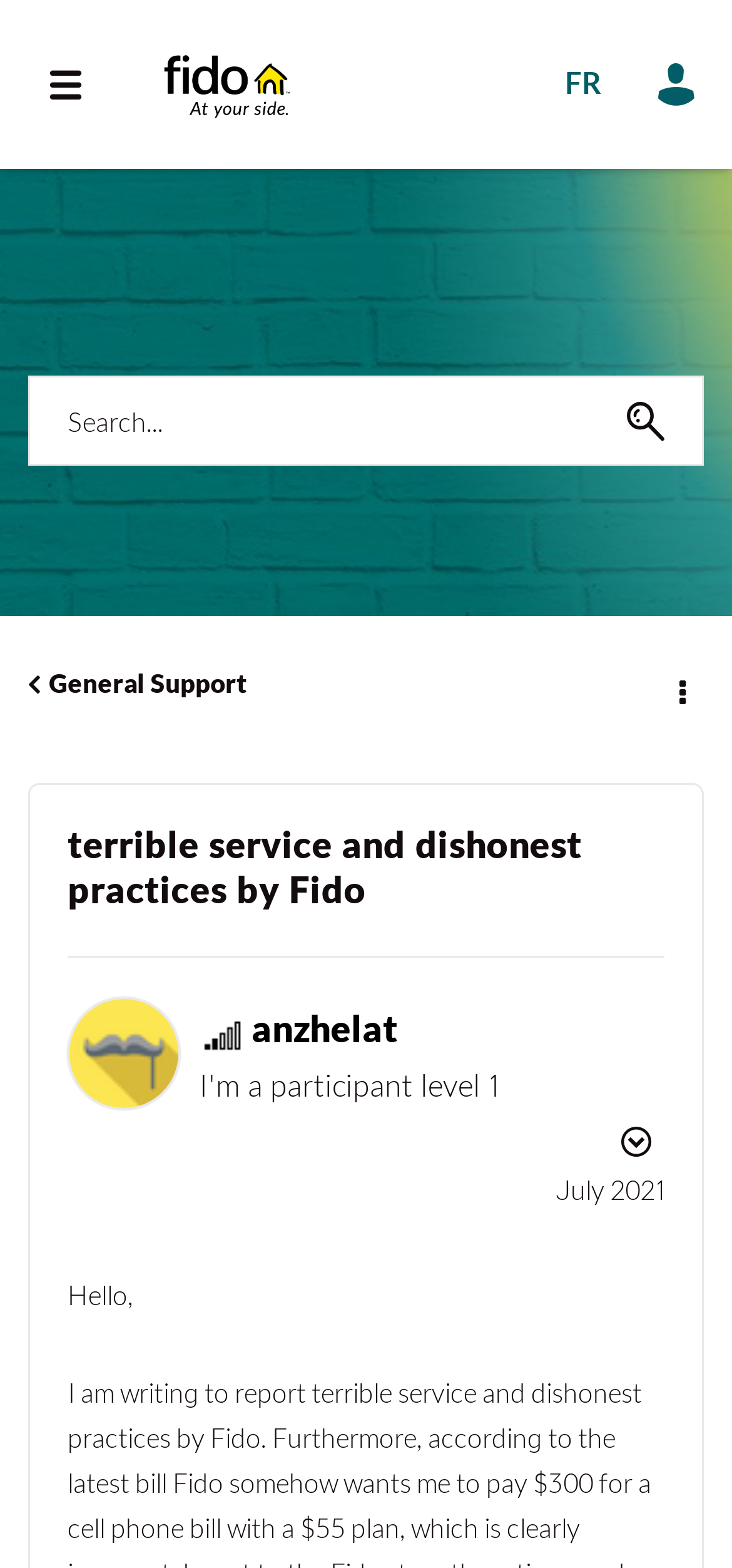Please give a concise answer to this question using a single word or phrase: 
Who posted the topic 'terrible service and dishonest practices by Fido'?

anzhelat